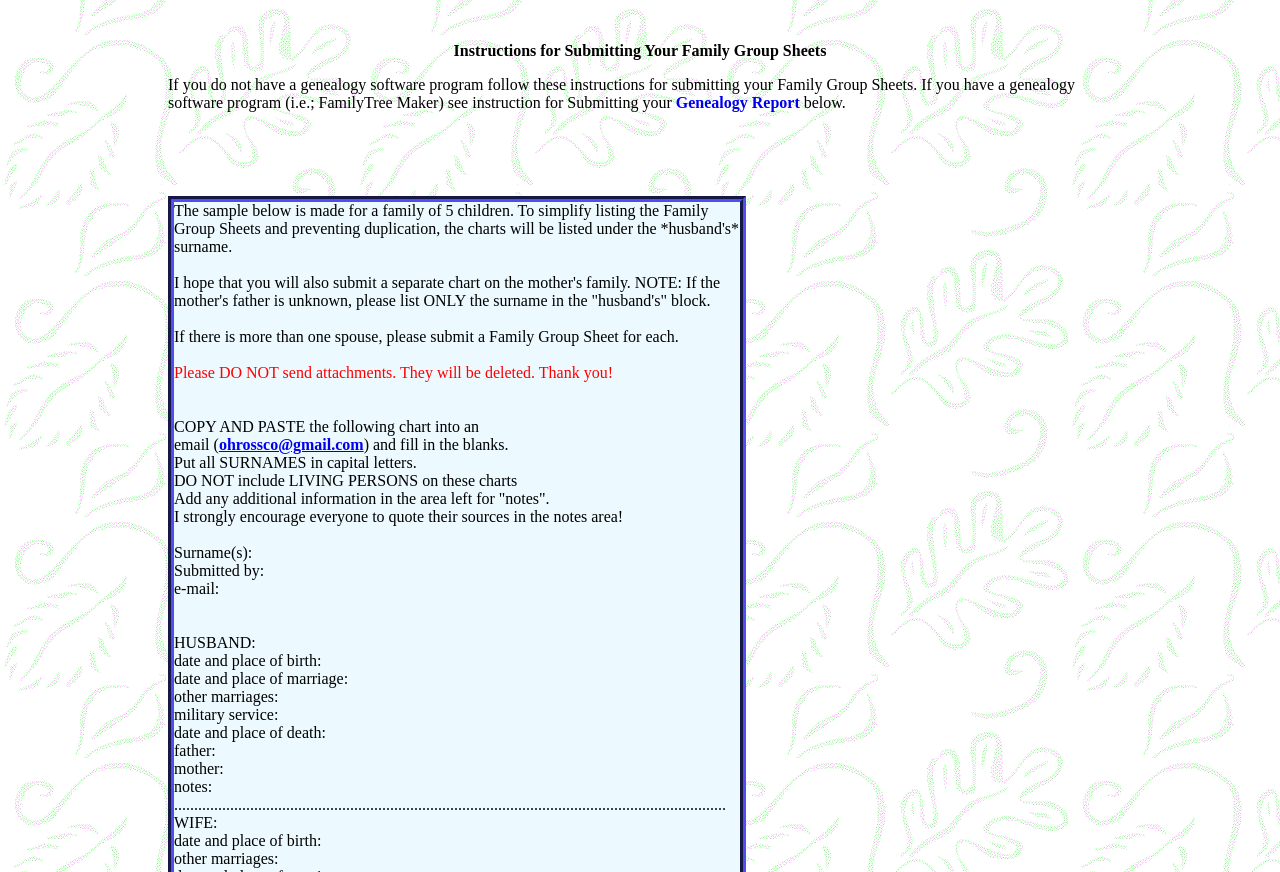Given the description ohrossco@gmail.com, predict the bounding box coordinates of the UI element. Ensure the coordinates are in the format (top-left x, top-left y, bottom-right x, bottom-right y) and all values are between 0 and 1.

[0.171, 0.5, 0.284, 0.519]